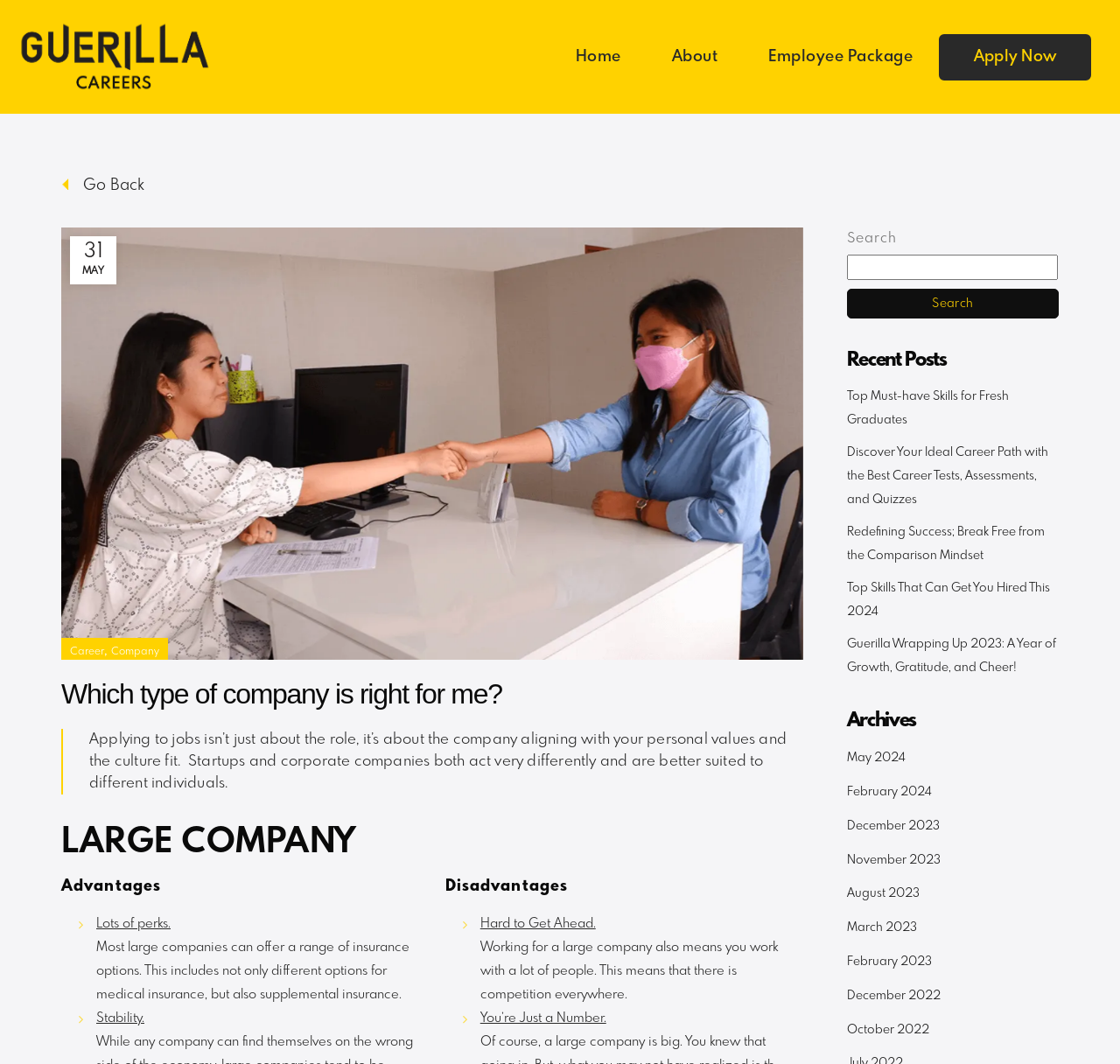How many links are there in the 'Recent Posts' section?
From the details in the image, provide a complete and detailed answer to the question.

The 'Recent Posts' section is located on the right side of the webpage, and it contains 5 links to different articles, including 'Top Must-have Skills for Fresh Graduates', 'Discover Your Ideal Career Path with the Best Career Tests, Assessments, and Quizzes', and others.